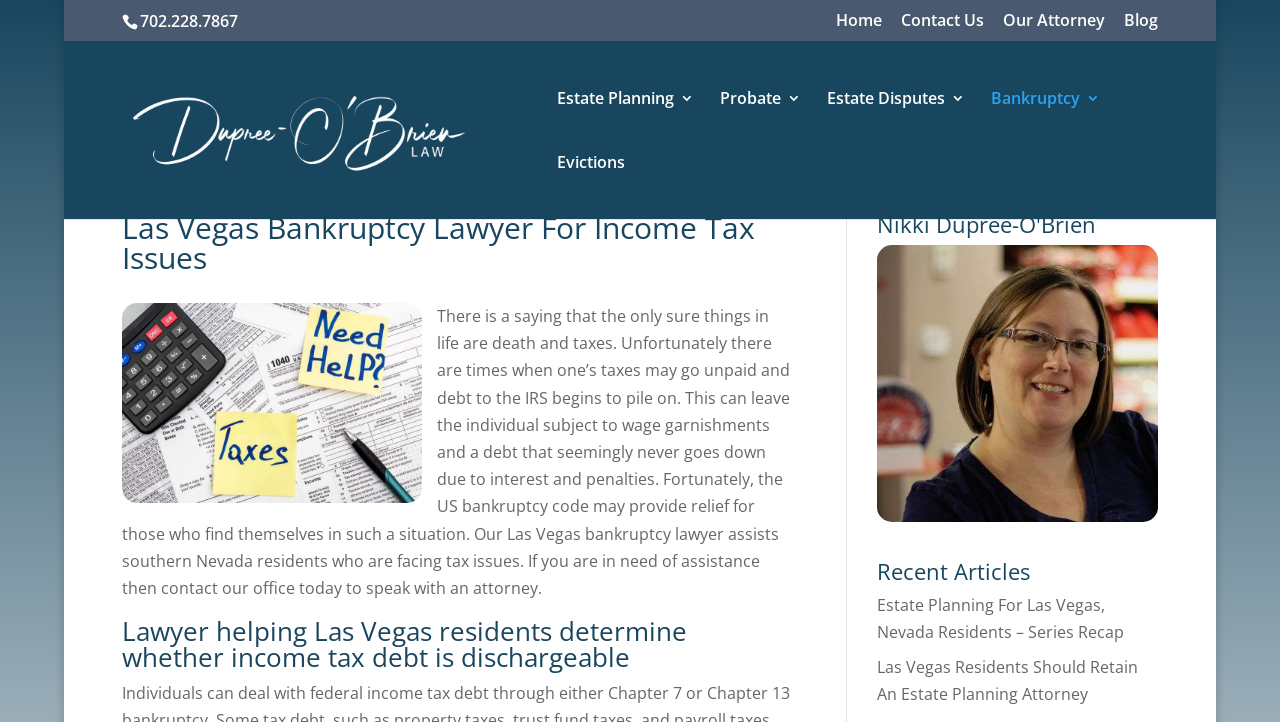Respond to the following question using a concise word or phrase: 
What type of lawyer is the webpage about?

Bankruptcy lawyer